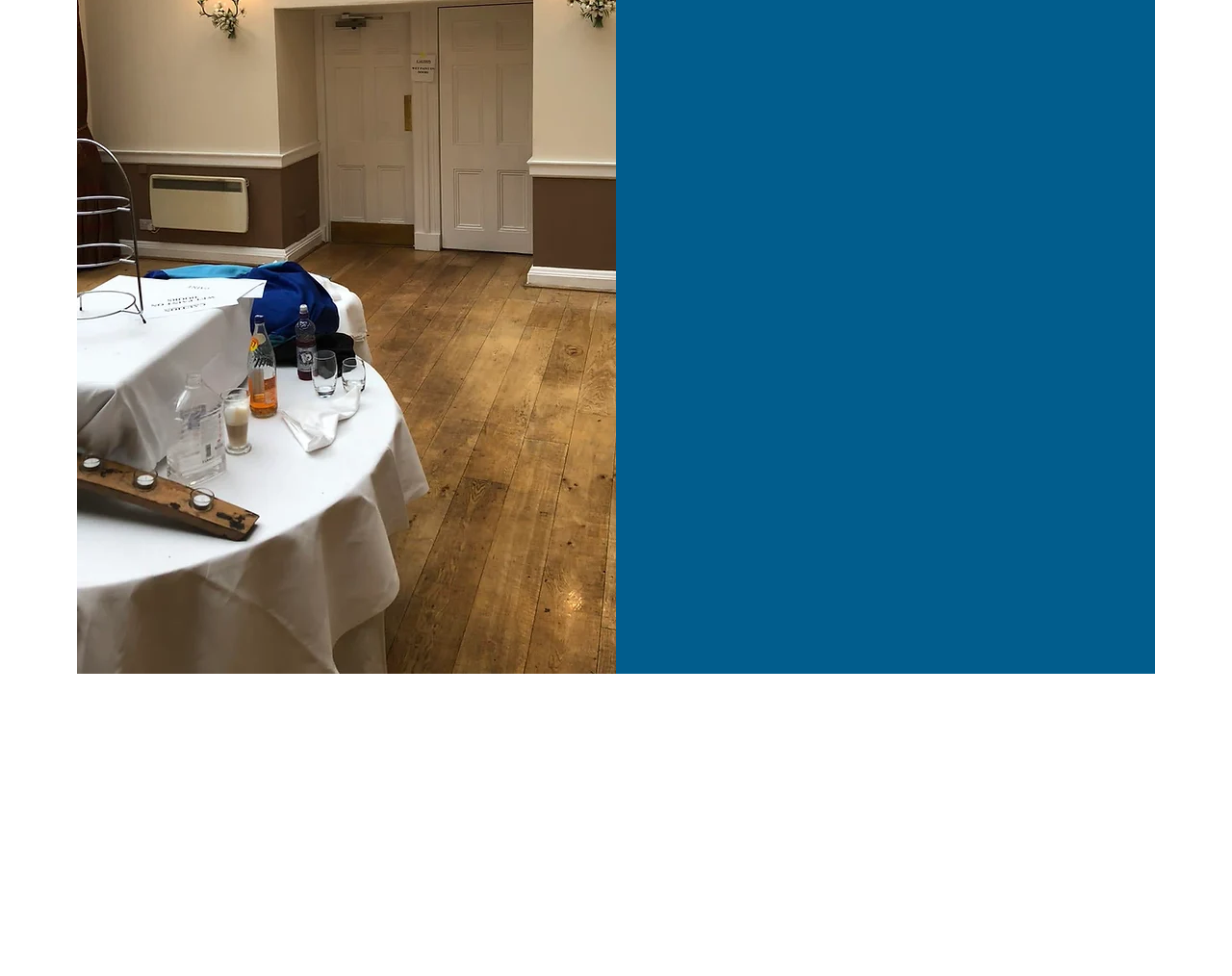Determine the bounding box coordinates of the section to be clicked to follow the instruction: "Explore property renovations". The coordinates should be given as four float numbers between 0 and 1, formatted as [left, top, right, bottom].

[0.679, 0.38, 0.796, 0.398]